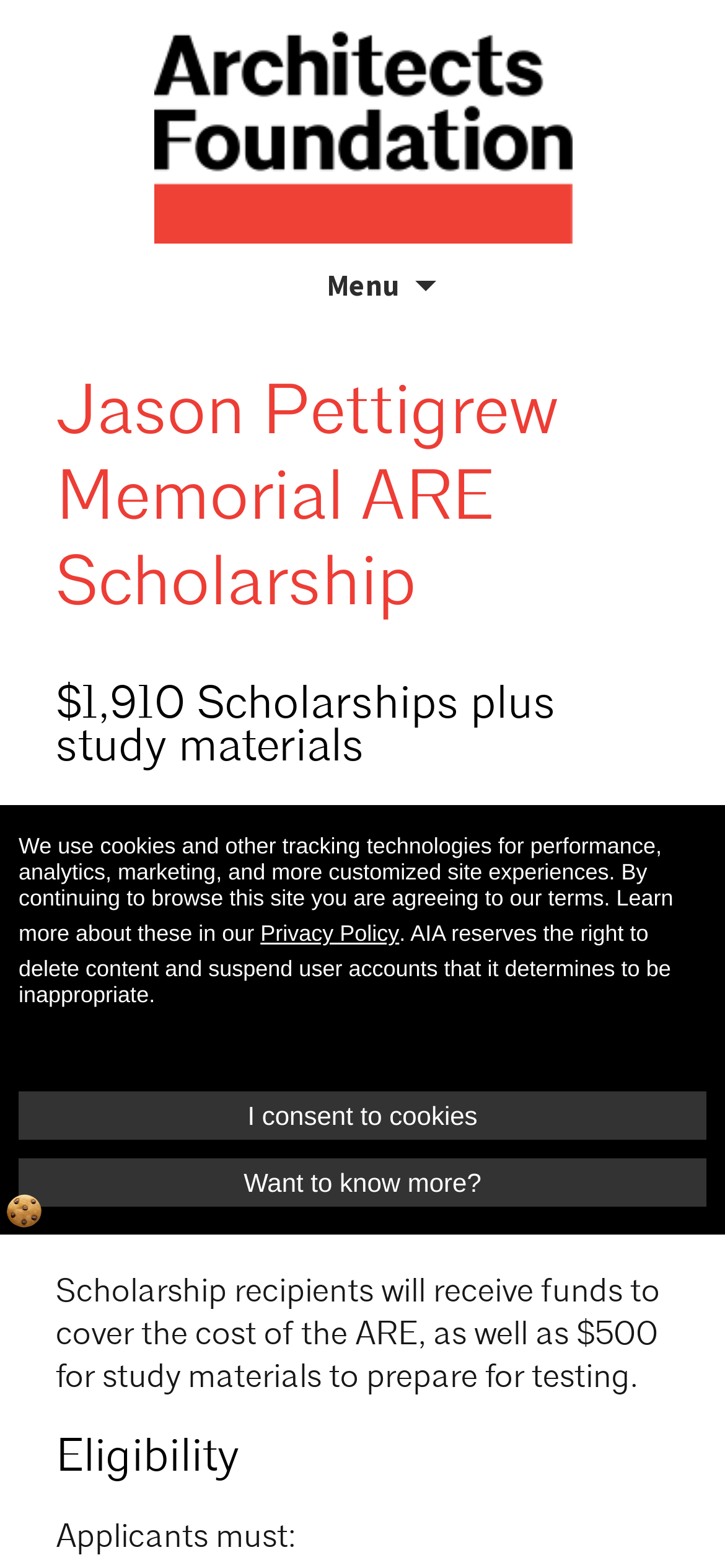Please examine the image and provide a detailed answer to the question: What is the eligibility criteria for the scholarship?

I found the answer by looking at the StaticText element with the text 'Applicants must:' which is a child of the root element and is under the heading 'Eligibility'.